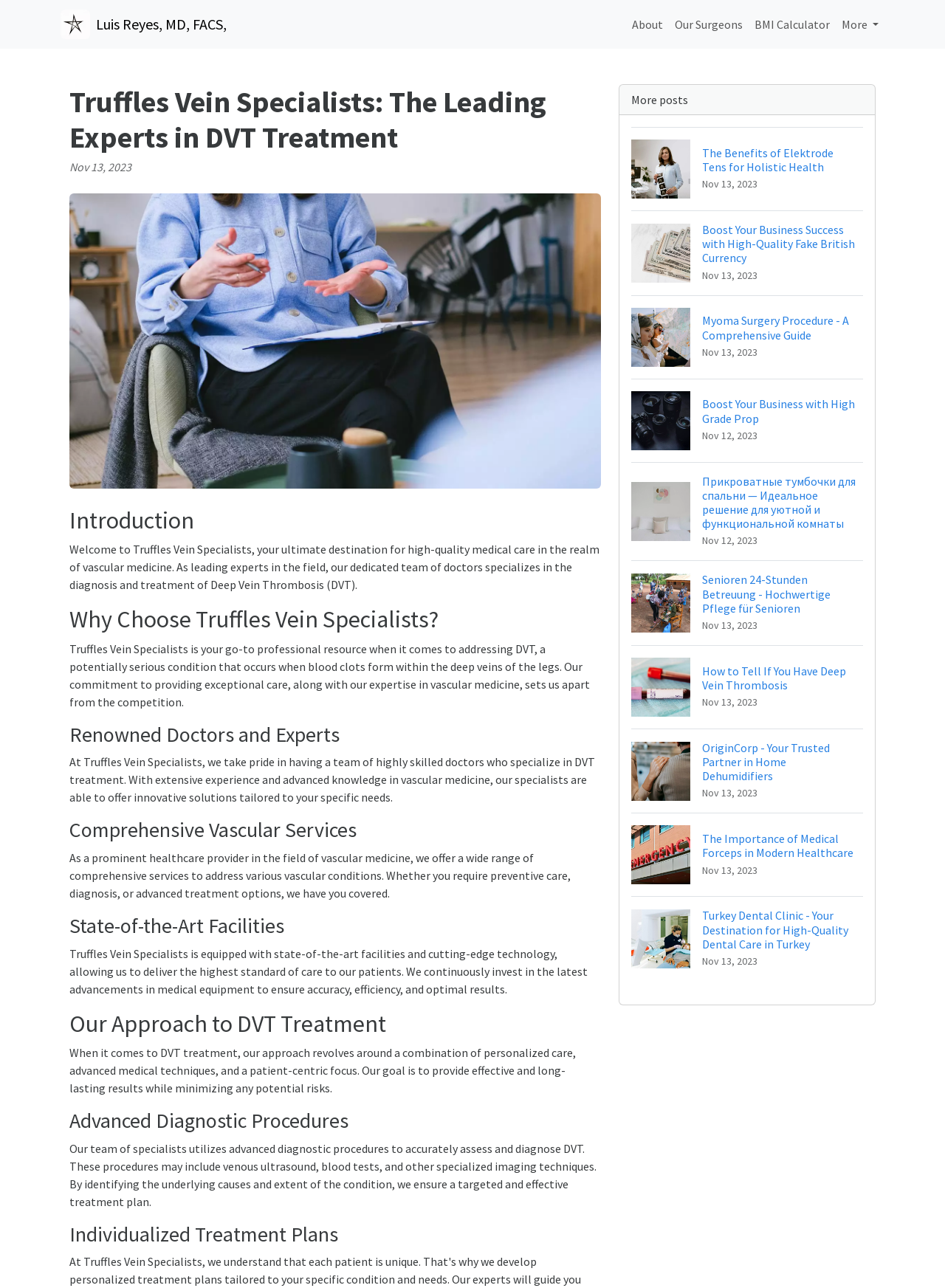Please find and give the text of the main heading on the webpage.

Truffles Vein Specialists: The Leading Experts in DVT Treatment